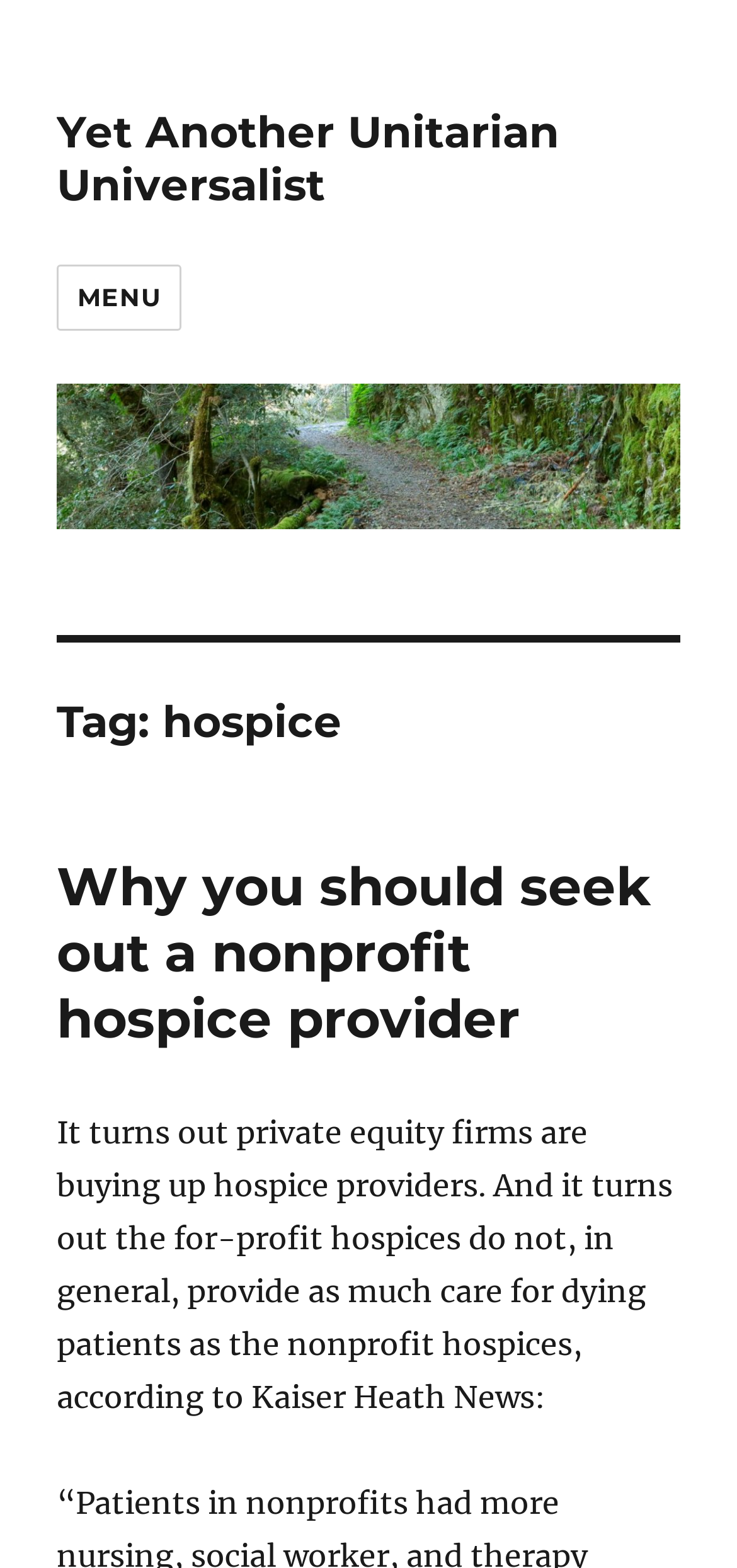What is the topic of the article?
Carefully examine the image and provide a detailed answer to the question.

The topic of the article can be inferred from the heading element with the text 'Tag: hospice' and the content of the article which discusses hospice providers.